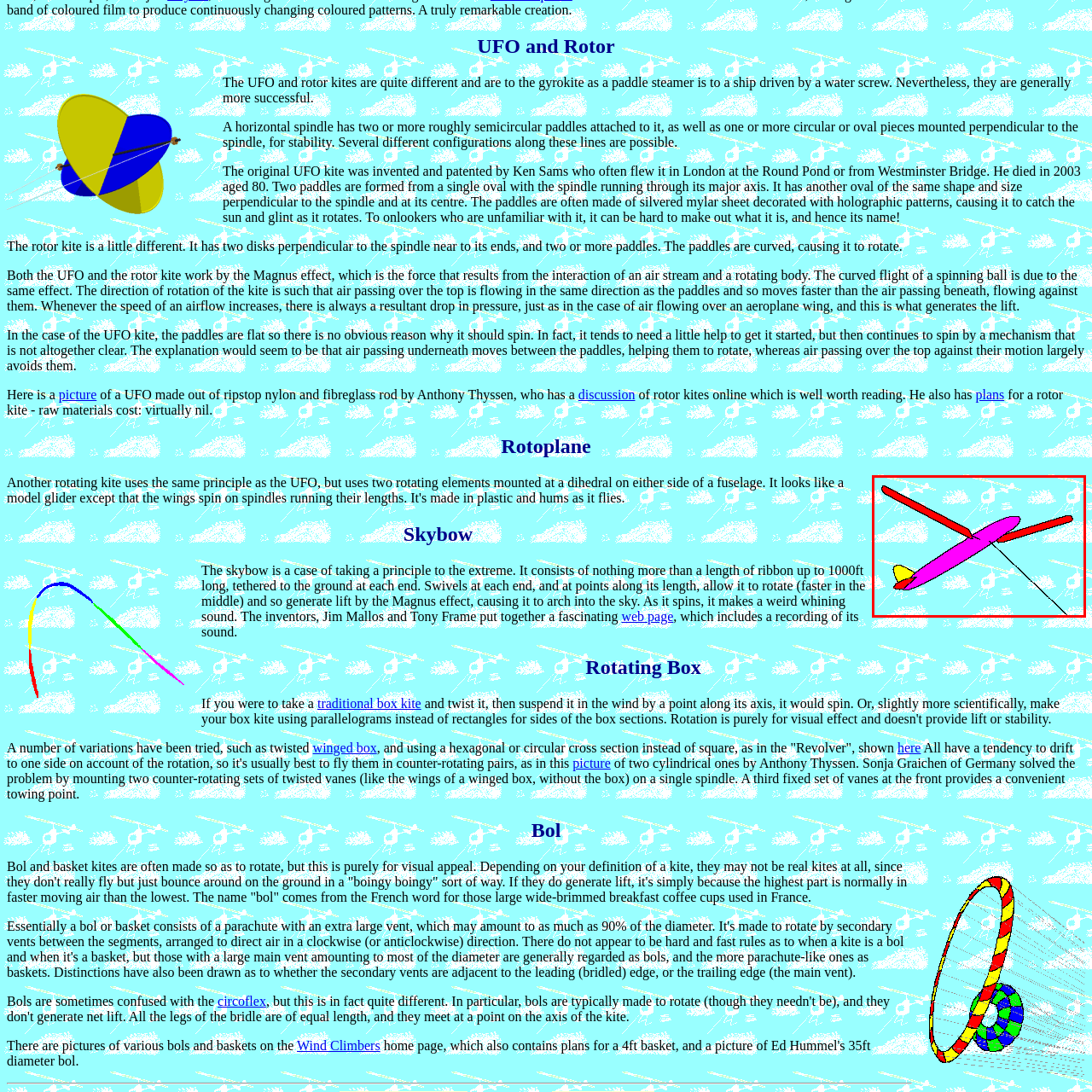What is the purpose of the Magnus effect in rotor kites?
Observe the image highlighted by the red bounding box and answer the question comprehensively.

The Magnus effect is utilized in rotor kites to achieve lift, as stated in the description. This effect is similar to the one that causes a spinning ball to curve in the air, and it allows the kite to harness movement and airflow effectively.